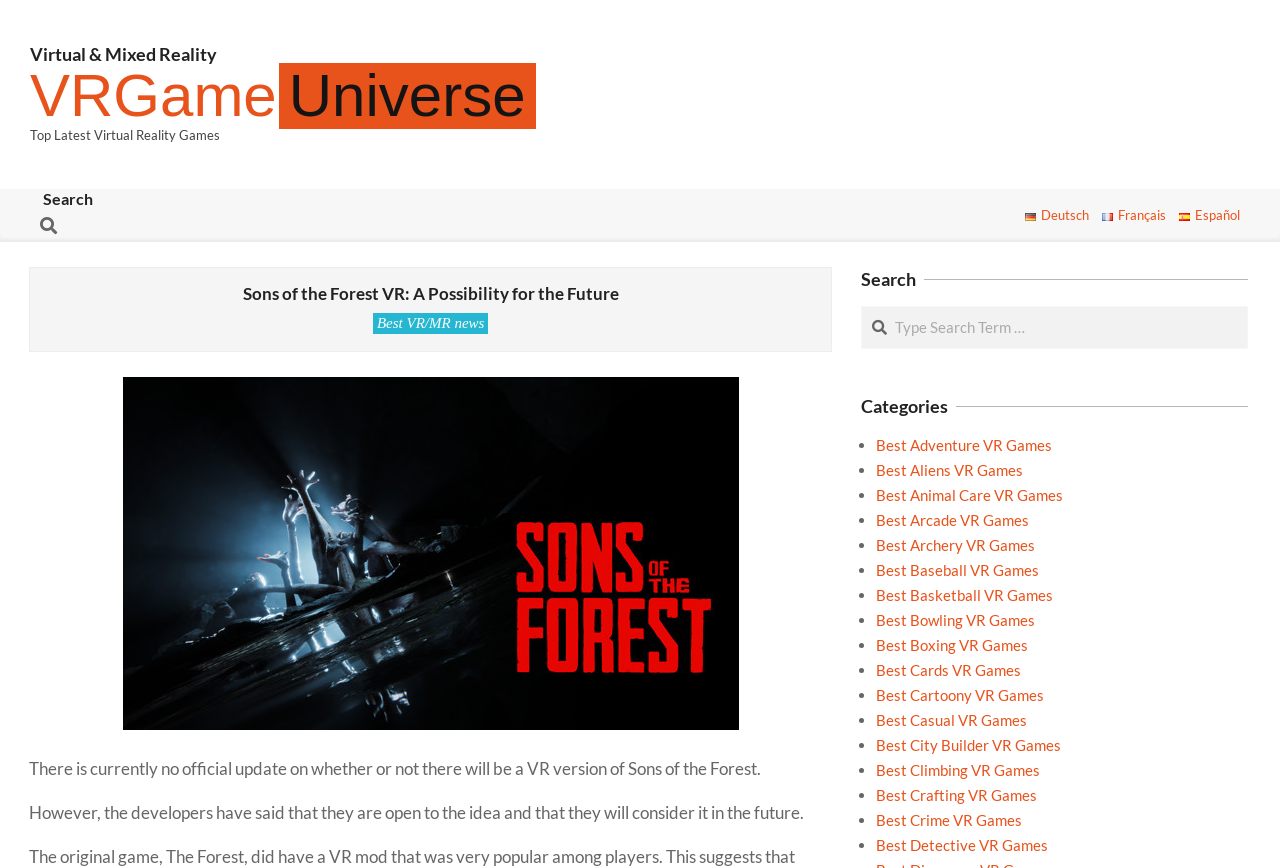Identify the bounding box coordinates of the specific part of the webpage to click to complete this instruction: "Search for a term in the secondary search bar".

[0.674, 0.354, 0.974, 0.401]